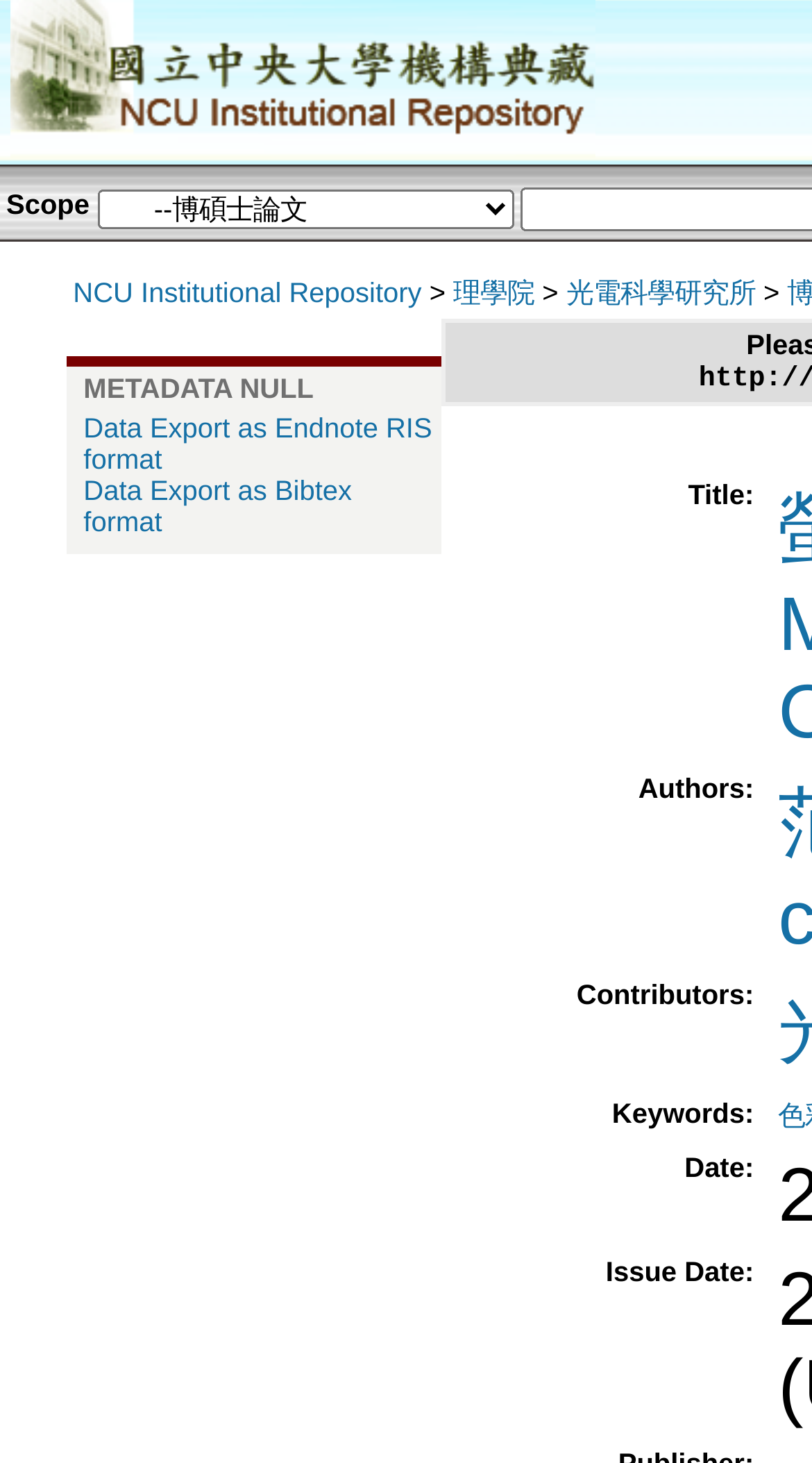What is the title of the metadata section?
Provide a comprehensive and detailed answer to the question.

In the table layout, I find a row with a cell containing the text 'METADATA NULL', which appears to be the title of the metadata section.